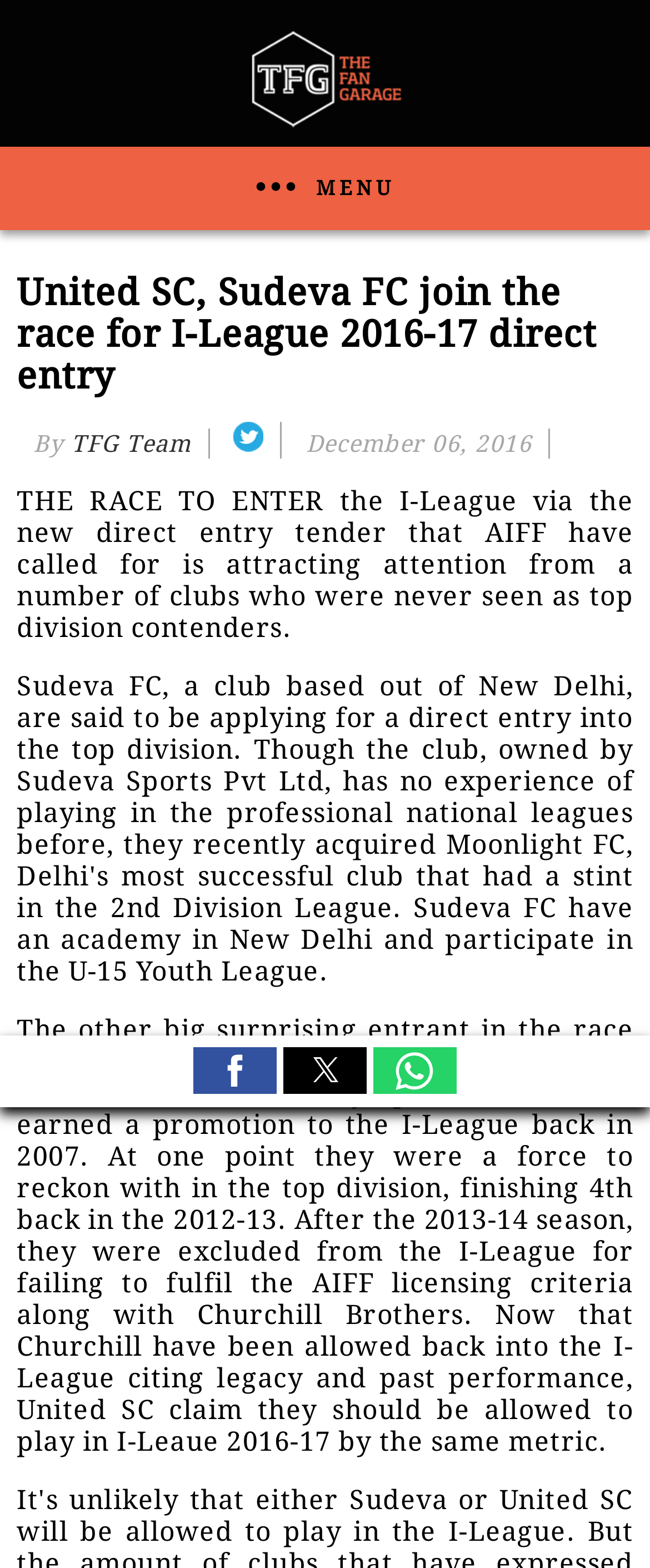Identify the primary heading of the webpage and provide its text.

United SC, Sudeva FC join the race for I-League 2016-17 direct entry